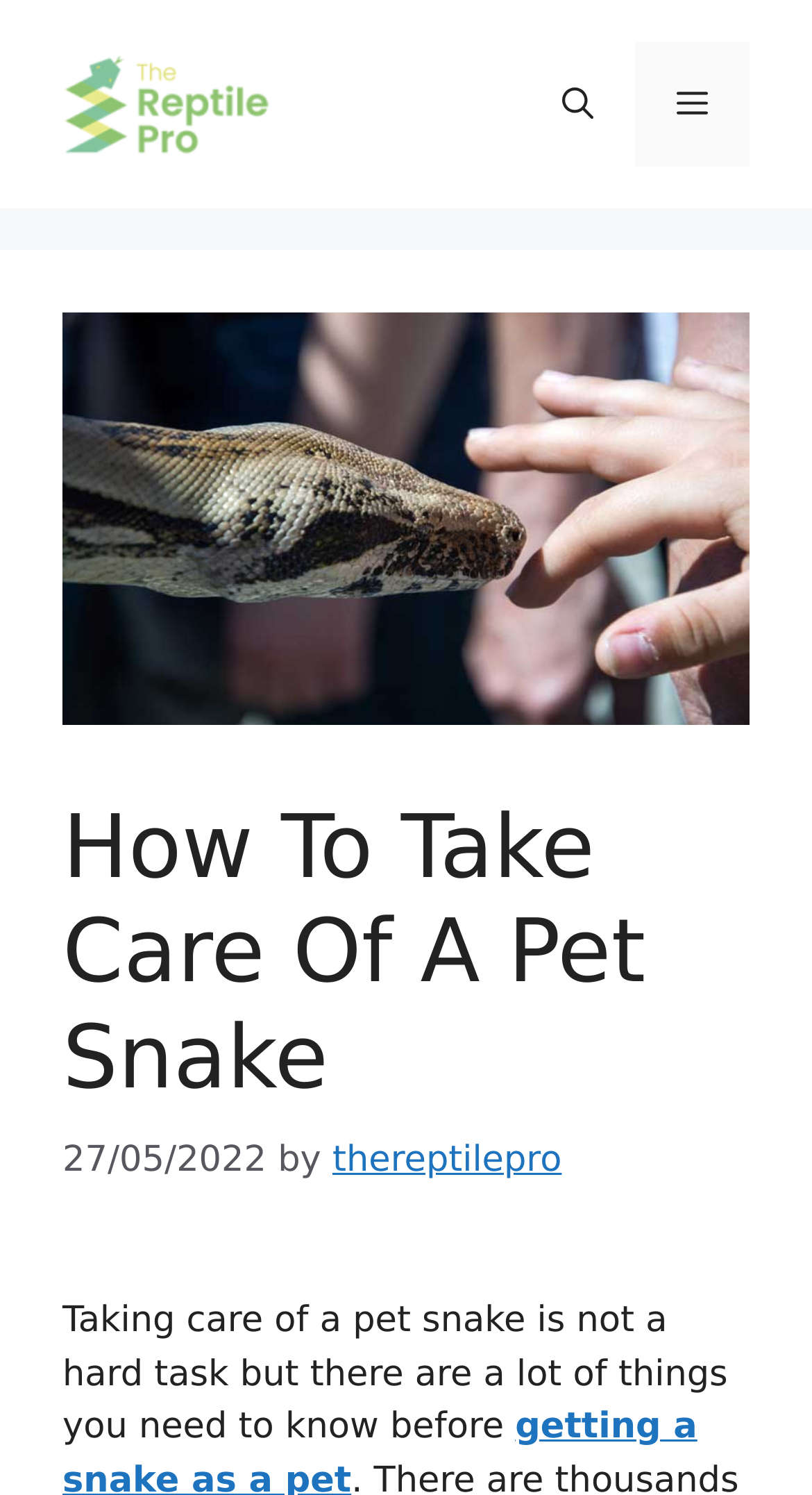Can you find and provide the main heading text of this webpage?

How To Take Care Of A Pet Snake